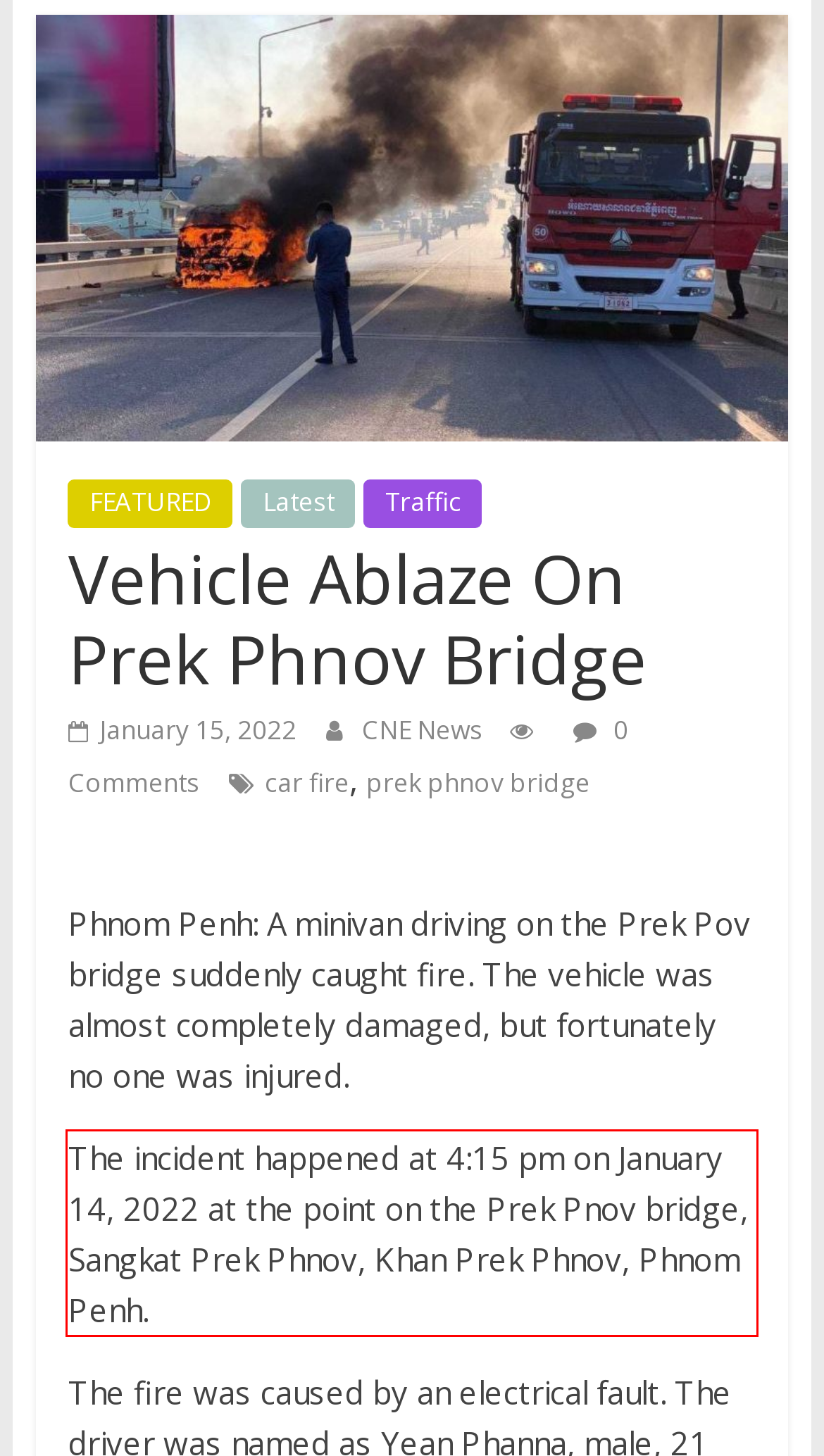You are given a screenshot with a red rectangle. Identify and extract the text within this red bounding box using OCR.

The incident happened at 4:15 pm on January 14, 2022 at the point on the Prek Pnov bridge, Sangkat Prek Phnov, Khan Prek Phnov, Phnom Penh.